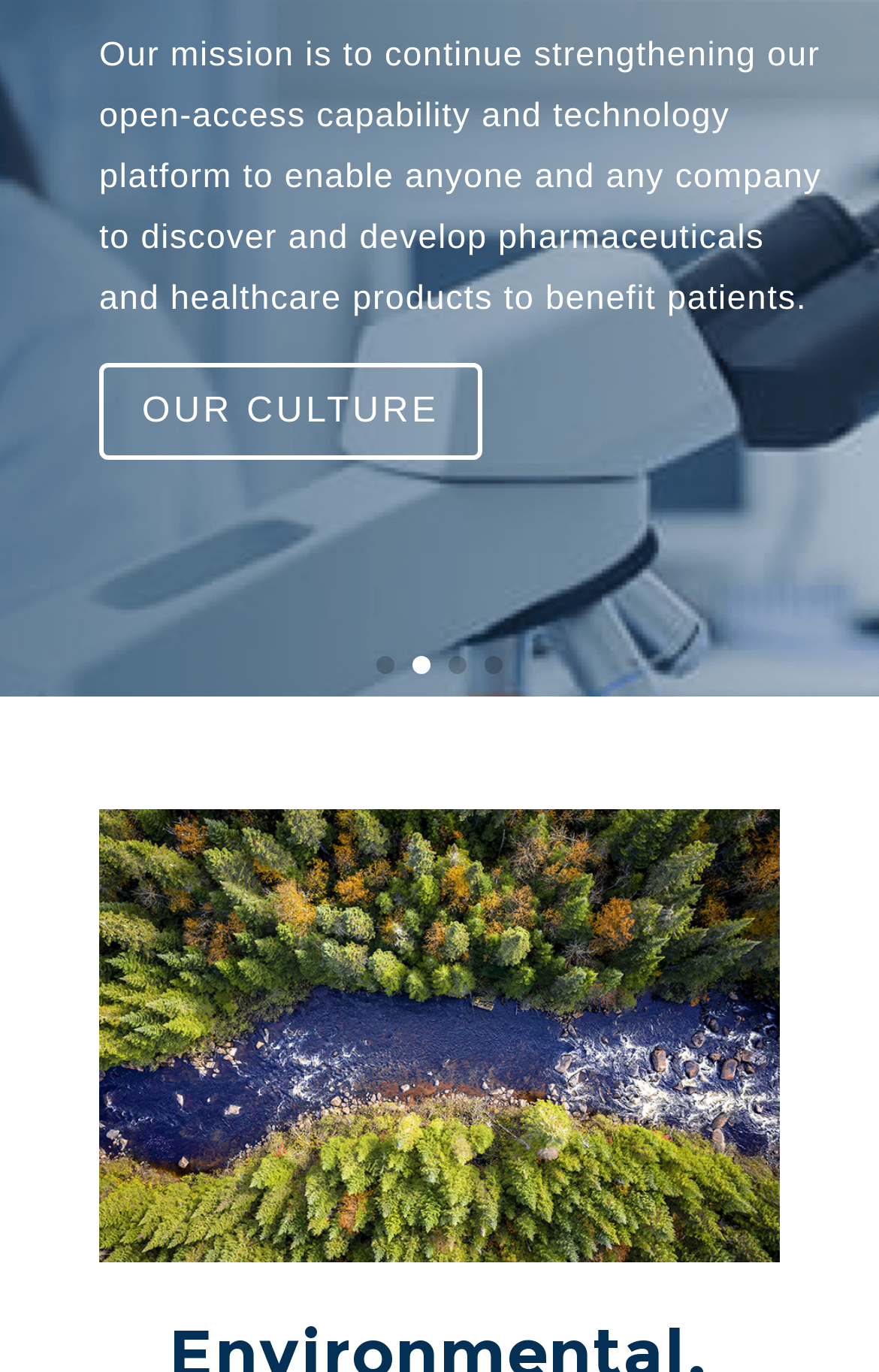Locate the UI element described as follows: "aria-label="Go to slide 1"". Return the bounding box coordinates as four float numbers between 0 and 1 in the order [left, top, right, bottom].

[0.428, 0.478, 0.449, 0.491]